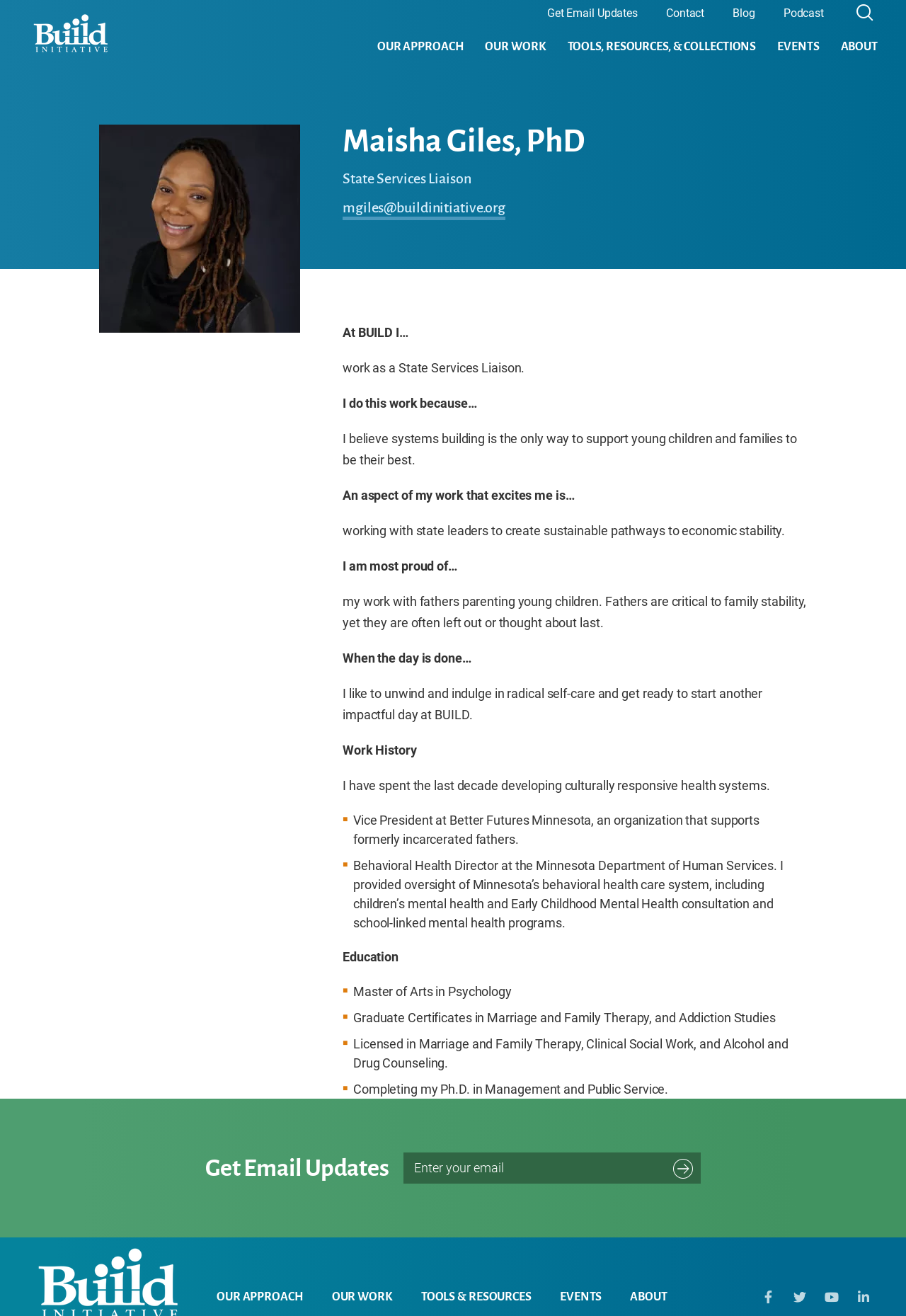Please determine the bounding box coordinates of the element to click on in order to accomplish the following task: "Get Email Updates". Ensure the coordinates are four float numbers ranging from 0 to 1, i.e., [left, top, right, bottom].

[0.604, 0.005, 0.704, 0.017]